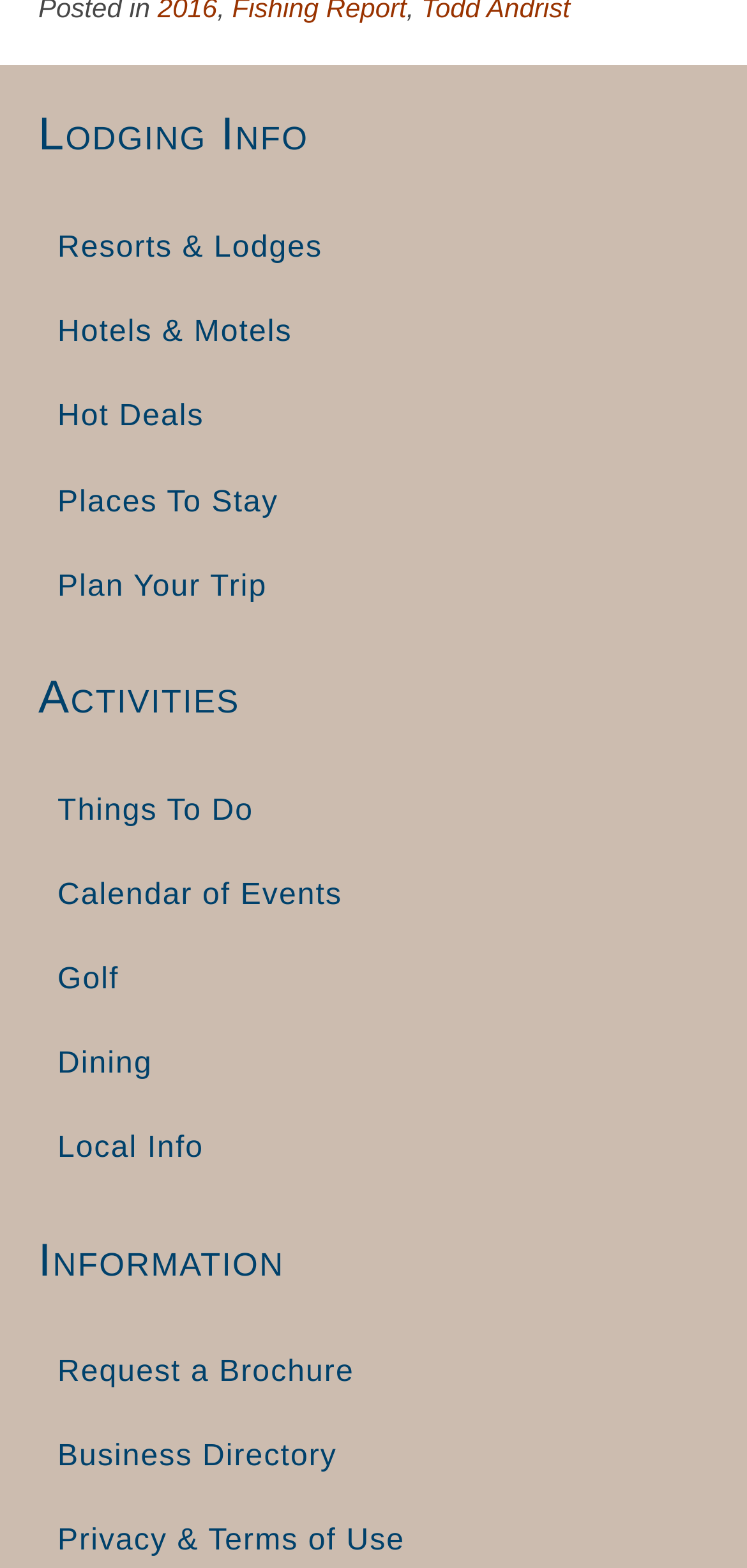Predict the bounding box coordinates of the UI element that matches this description: "Places To Stay". The coordinates should be in the format [left, top, right, bottom] with each value between 0 and 1.

[0.051, 0.294, 0.949, 0.347]